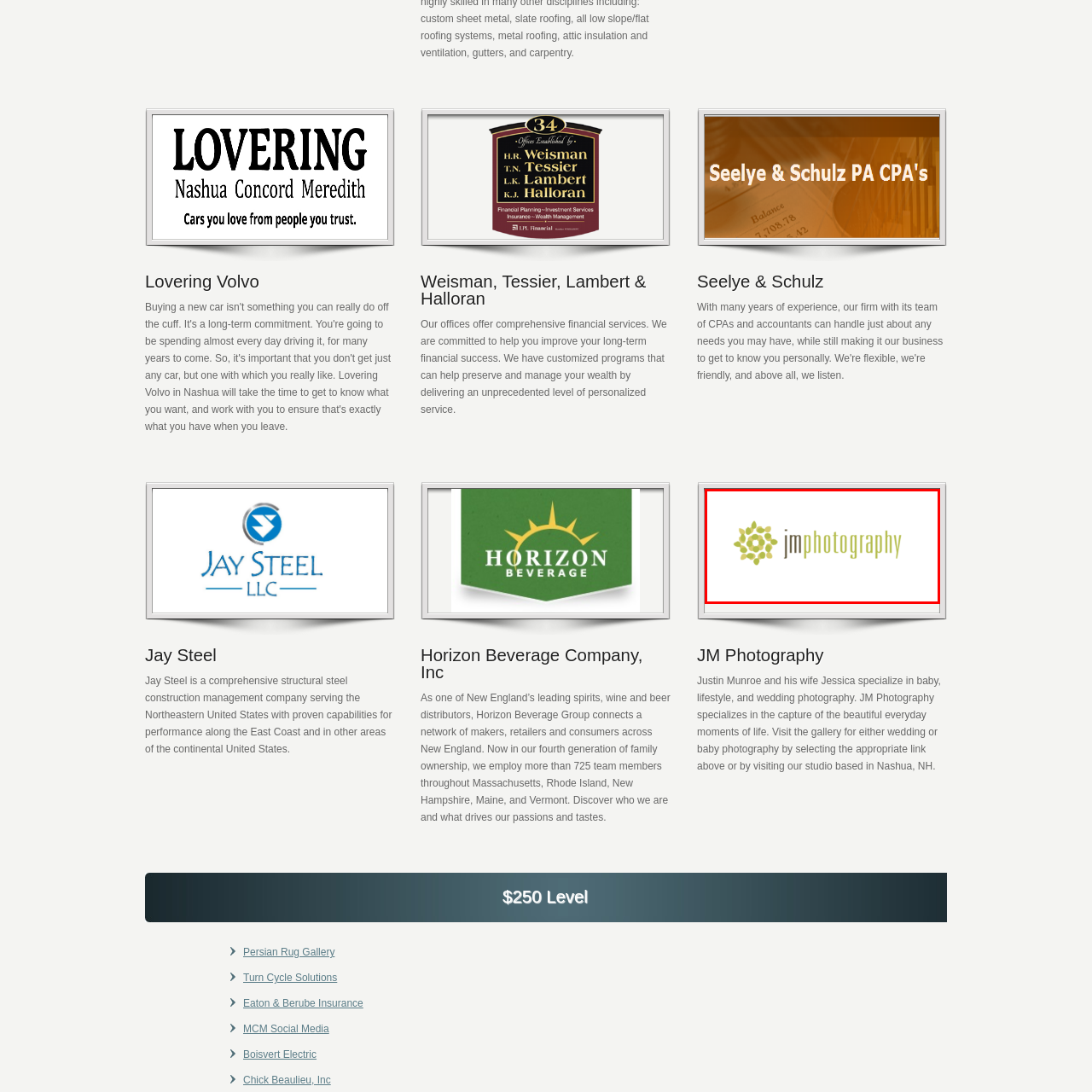Focus on the section encased in the red border, Where is JM Photography based? Give your response as a single word or phrase.

Nashua, NH